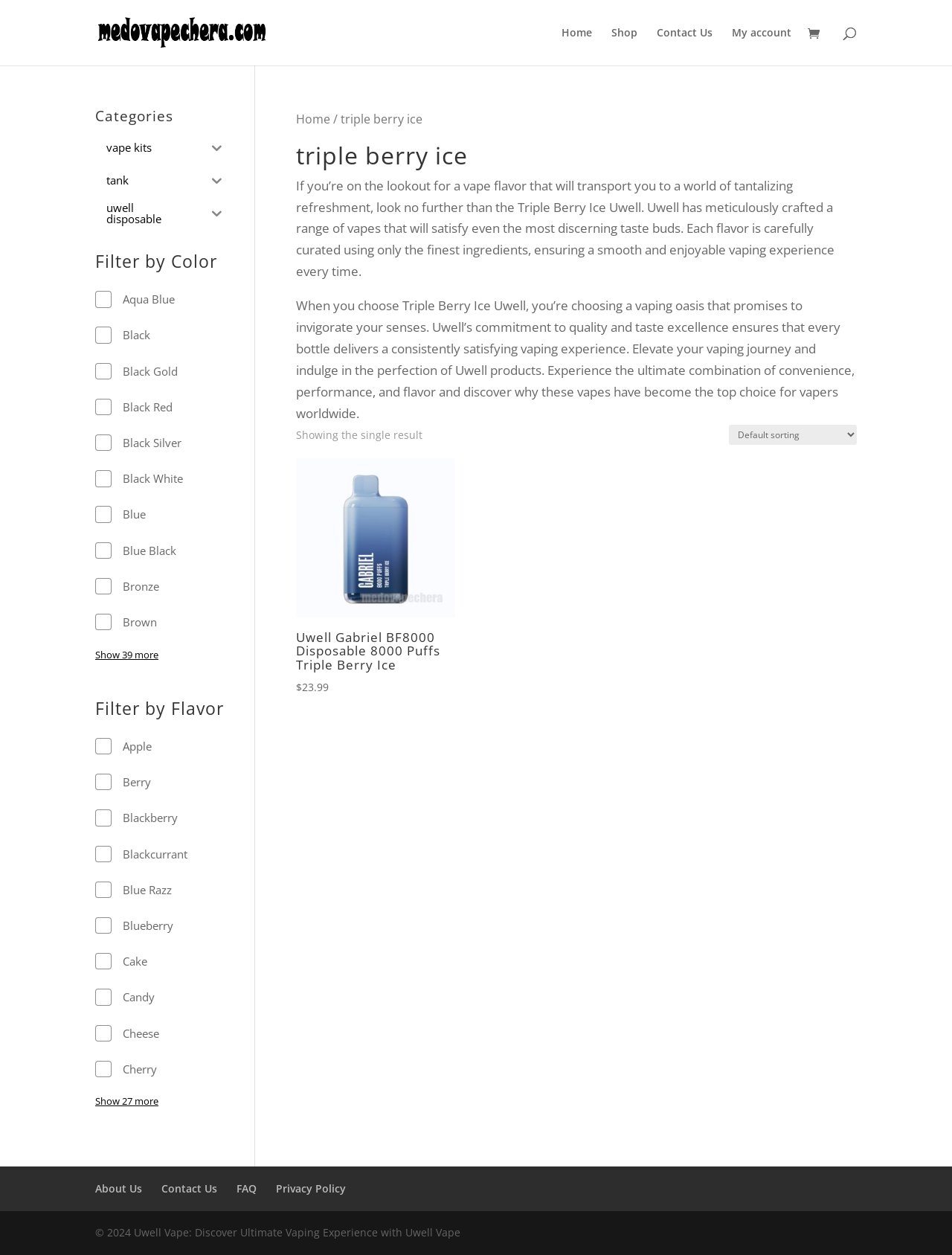Please identify the bounding box coordinates of the clickable region that I should interact with to perform the following instruction: "View the Uwell Gabriel BF8000 Disposable 8000 Puffs Triple Berry Ice product". The coordinates should be expressed as four float numbers between 0 and 1, i.e., [left, top, right, bottom].

[0.311, 0.365, 0.478, 0.555]